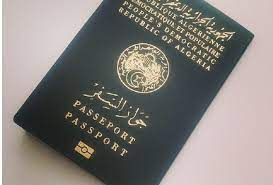What is the purpose of the passport?
Use the image to answer the question with a single word or phrase.

International travel